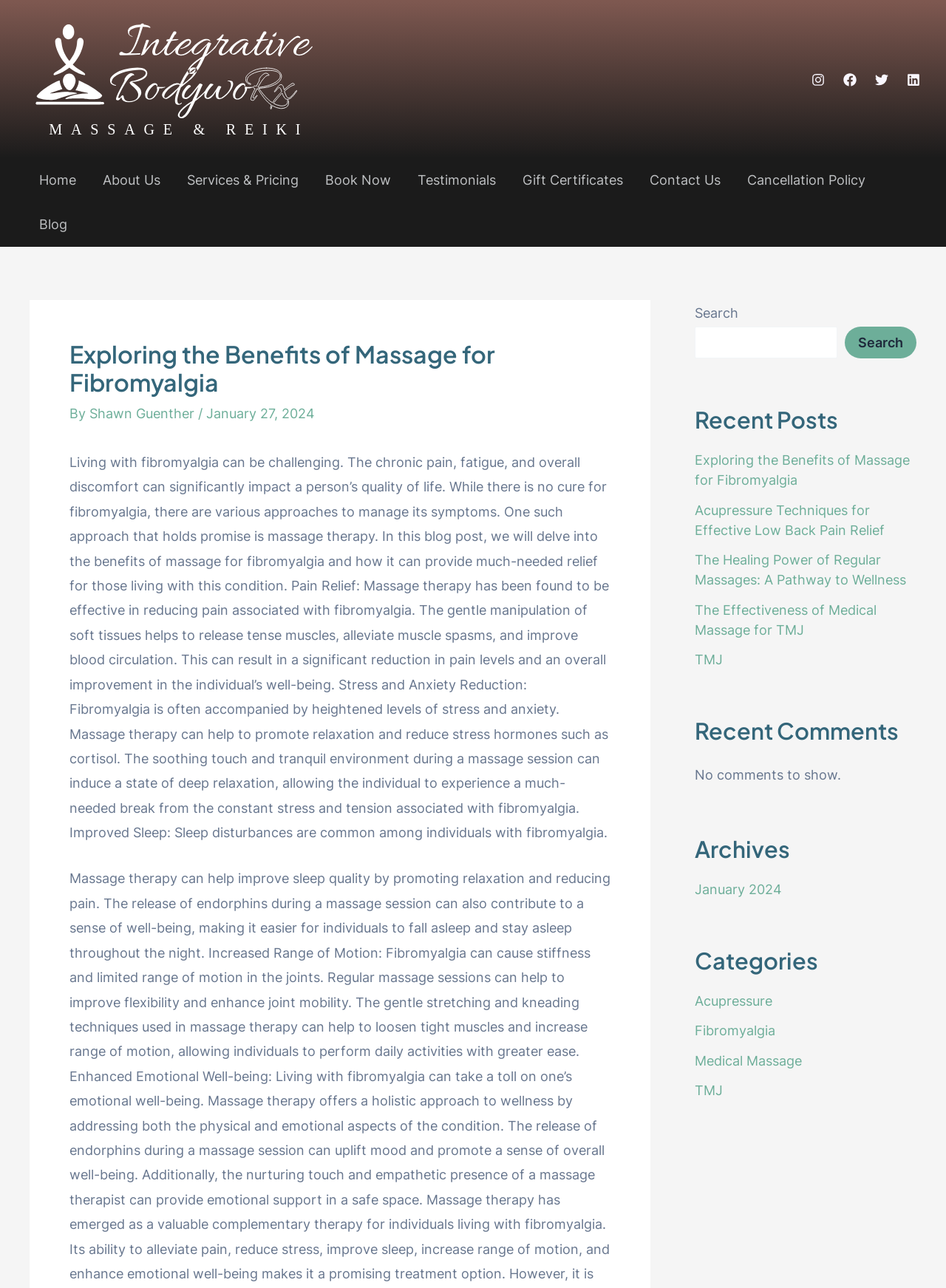Please determine the bounding box coordinates for the element that should be clicked to follow these instructions: "View the 'Recent Posts'".

[0.734, 0.315, 0.969, 0.337]